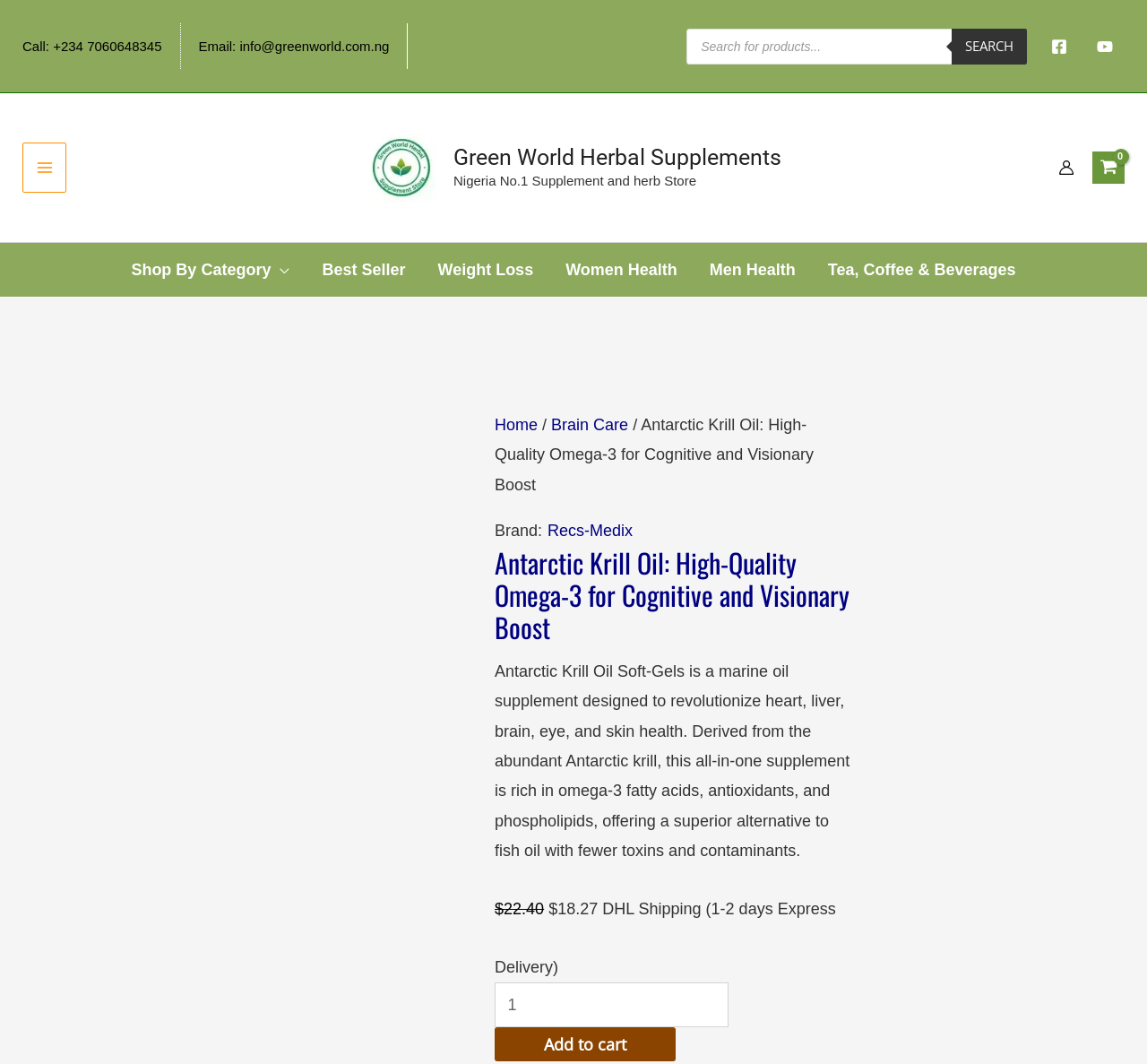Provide a single word or phrase to answer the given question: 
What is the minimum quantity of the product that can be purchased?

1